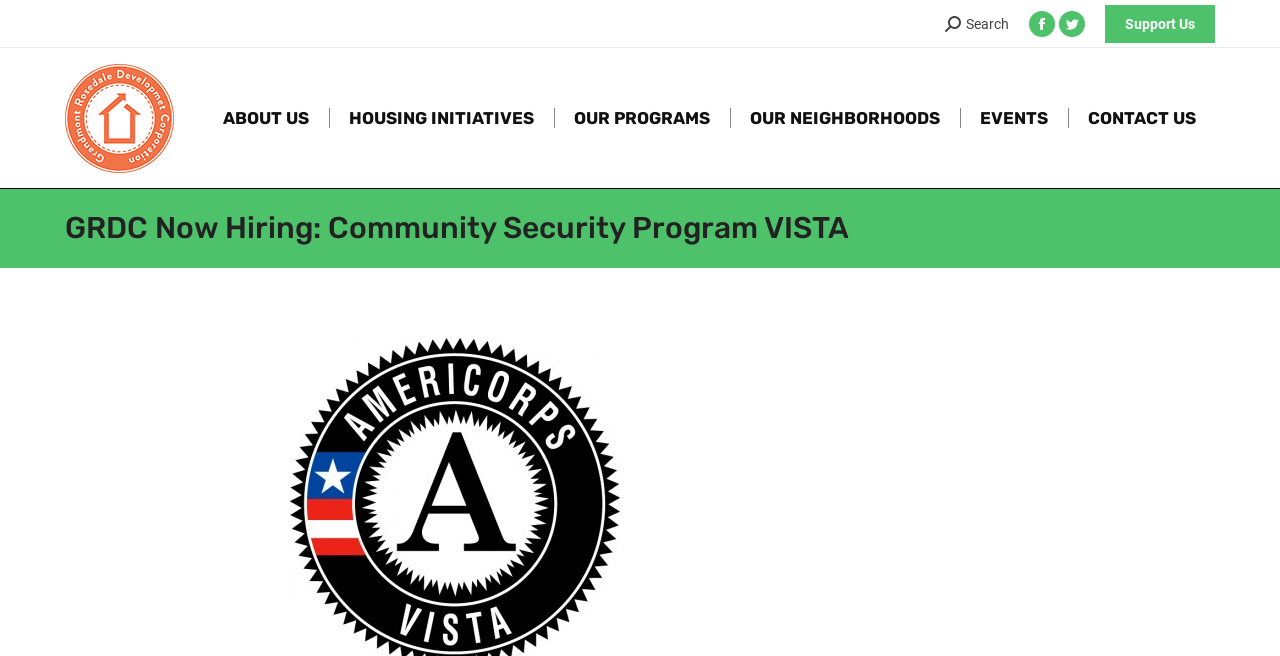Find the bounding box coordinates of the element I should click to carry out the following instruction: "Explore ABOUT US".

[0.159, 0.073, 0.256, 0.287]